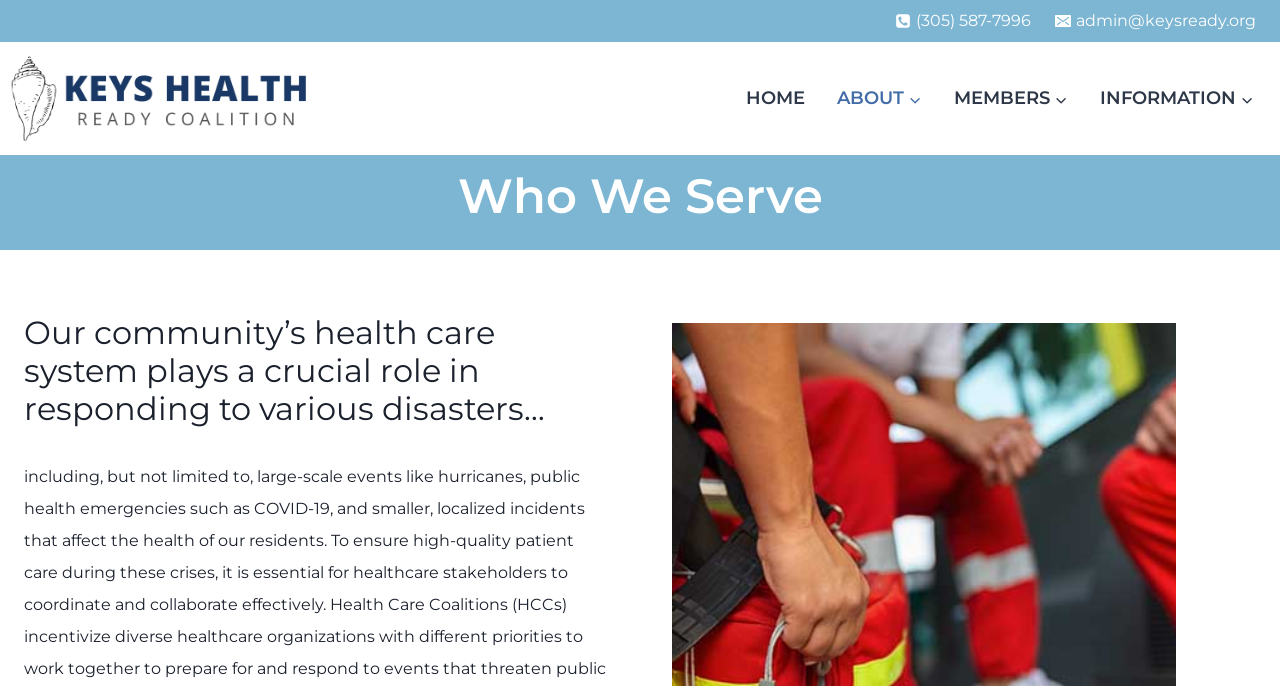Find the bounding box coordinates of the area that needs to be clicked in order to achieve the following instruction: "Send an email". The coordinates should be specified as four float numbers between 0 and 1, i.e., [left, top, right, bottom].

[0.841, 0.016, 0.981, 0.044]